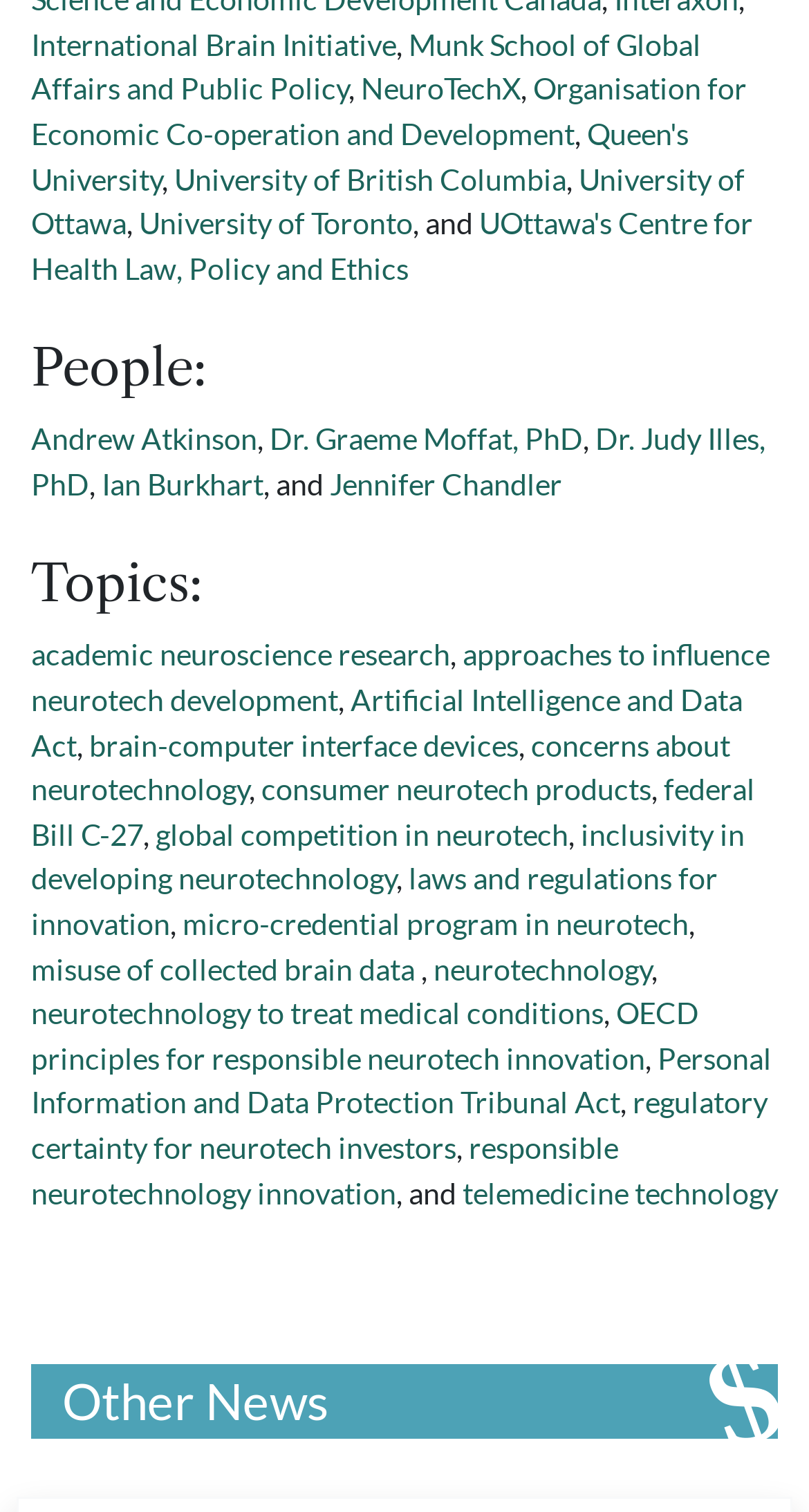Answer the question briefly using a single word or phrase: 
How many links are listed under the 'International Brain Initiative'?

0